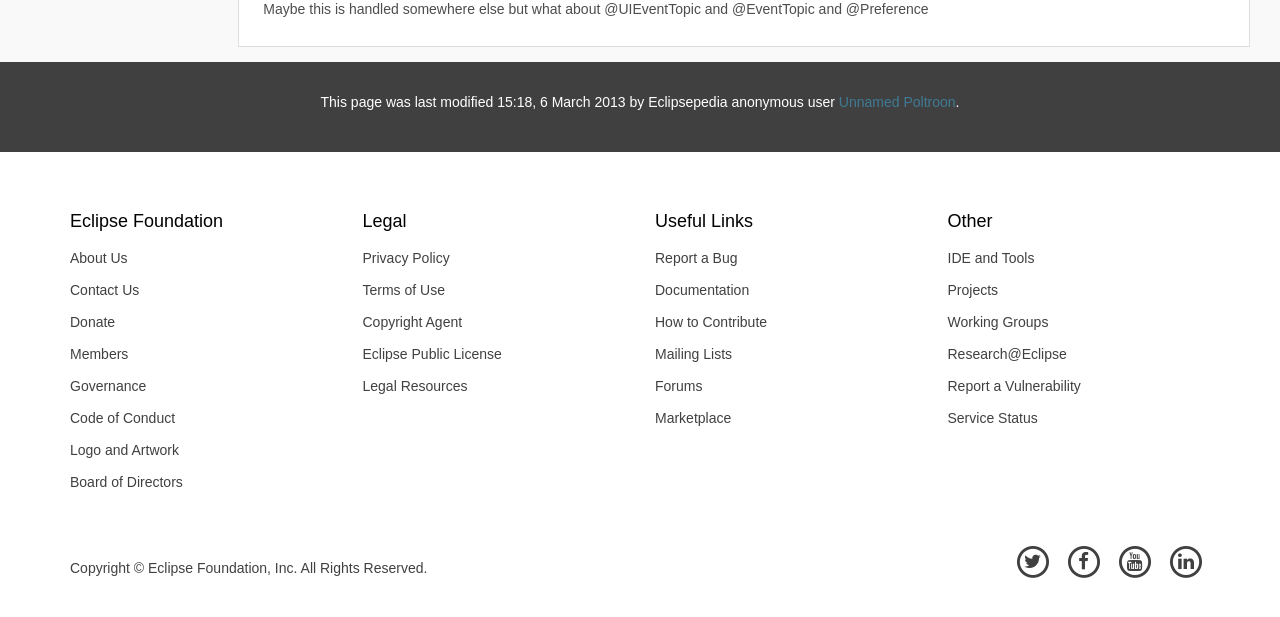Utilize the details in the image to give a detailed response to the question: How many links are there under 'Useful Links'?

Under the heading 'Useful Links', there are 7 links: 'Report a Bug', 'Documentation', 'How to Contribute', 'Mailing Lists', 'Forums', 'Marketplace', and an unnamed link.